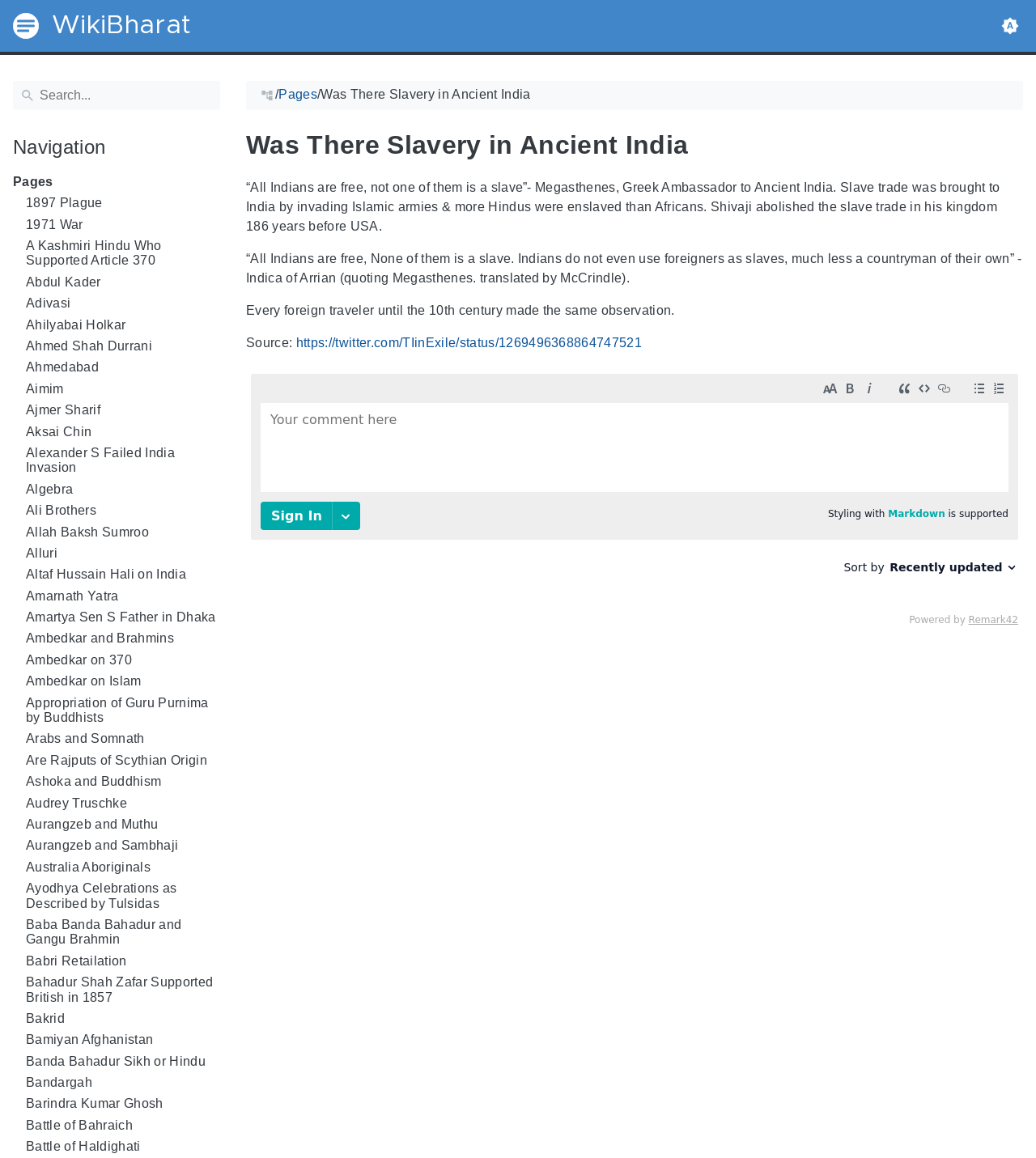Highlight the bounding box coordinates of the element that should be clicked to carry out the following instruction: "Search for a topic". The coordinates must be given as four float numbers ranging from 0 to 1, i.e., [left, top, right, bottom].

[0.012, 0.07, 0.212, 0.095]